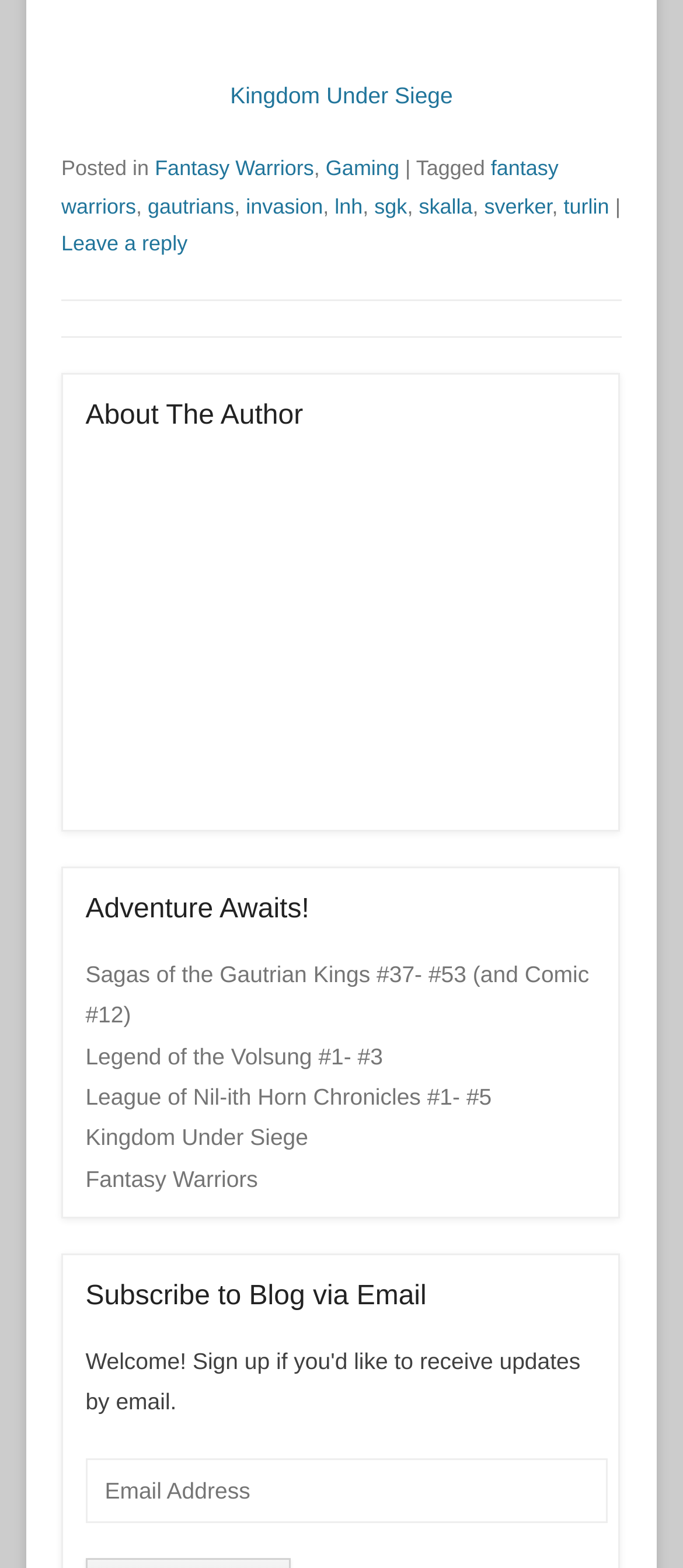Please identify the bounding box coordinates of the element on the webpage that should be clicked to follow this instruction: "Click on the 'Sagas of the Gautrian Kings #37- #53 (and Comic #12)' link". The bounding box coordinates should be given as four float numbers between 0 and 1, formatted as [left, top, right, bottom].

[0.125, 0.613, 0.863, 0.656]